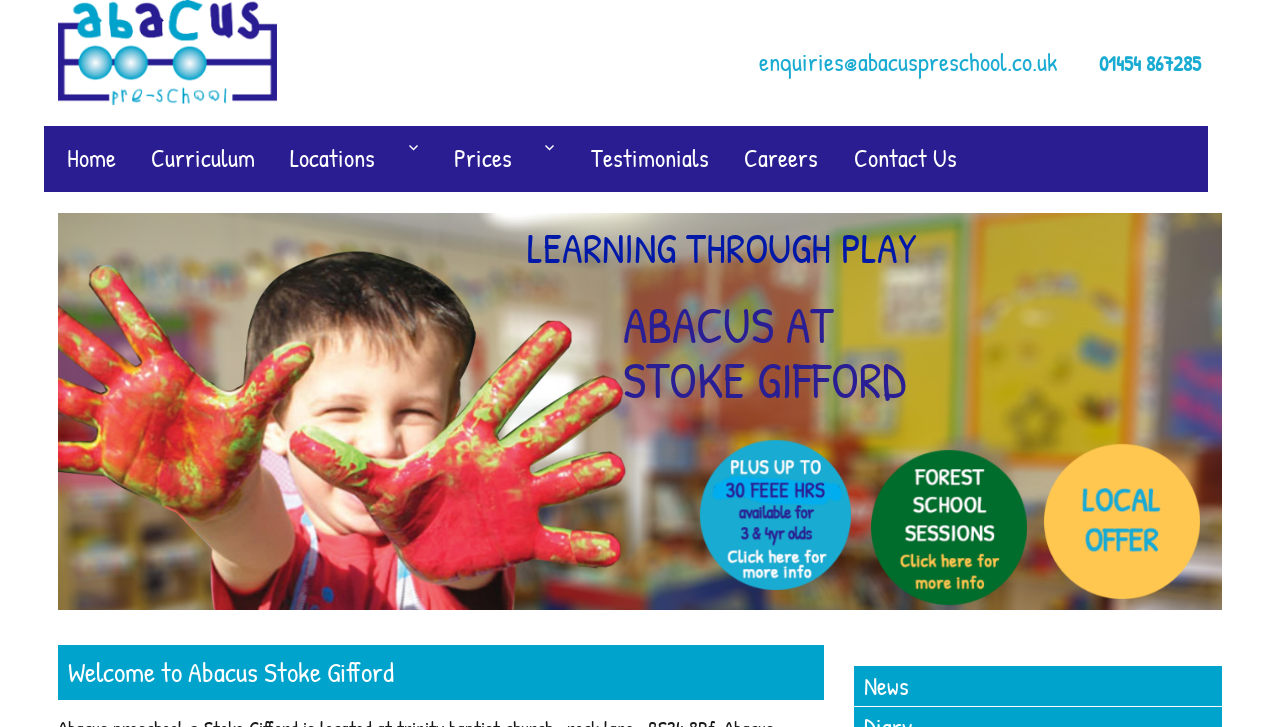Please provide a short answer using a single word or phrase for the question:
How many locations are implied by the menu item?

More than one